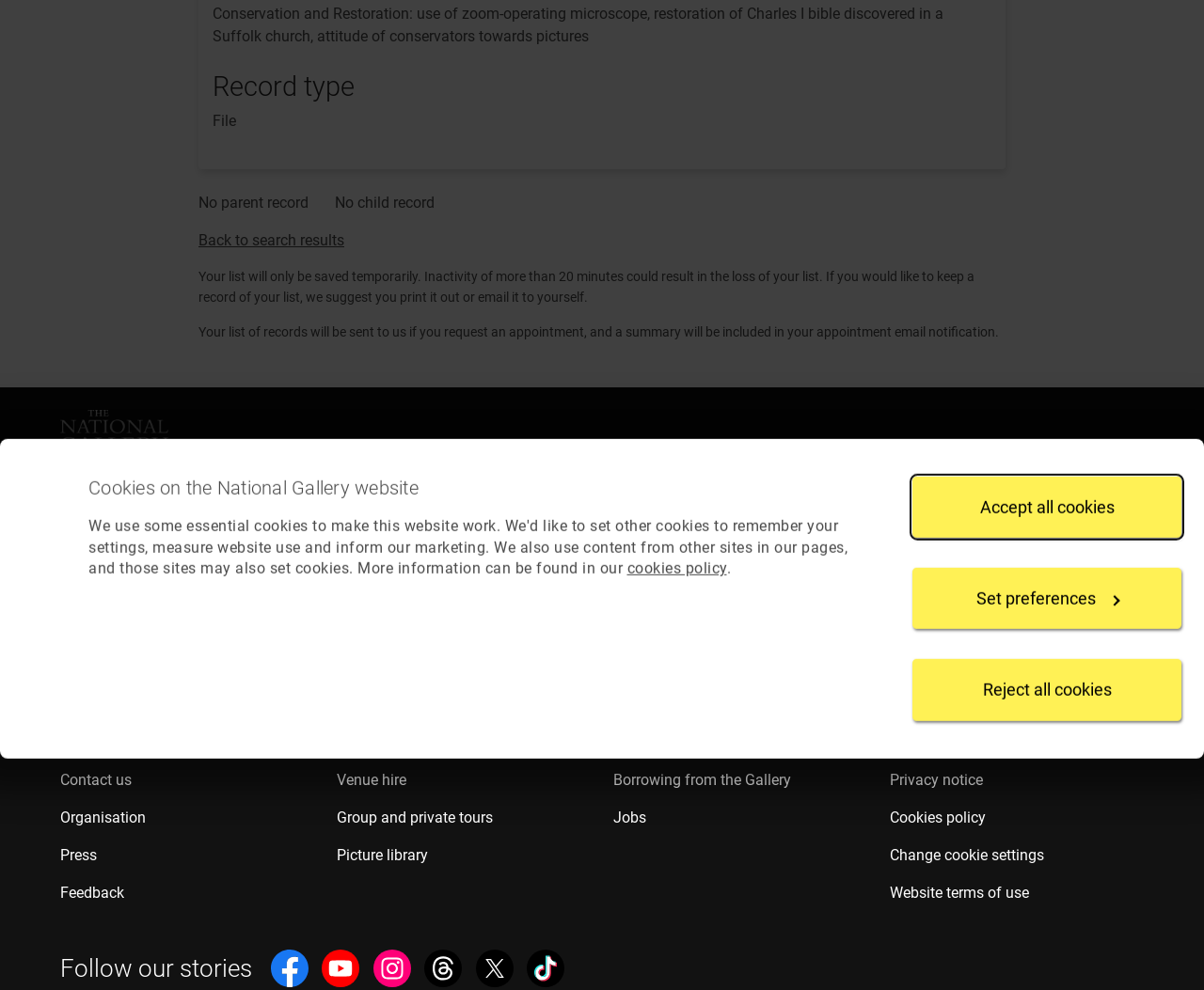Using the description: "Group and private tours", identify the bounding box of the corresponding UI element in the screenshot.

[0.28, 0.817, 0.409, 0.835]